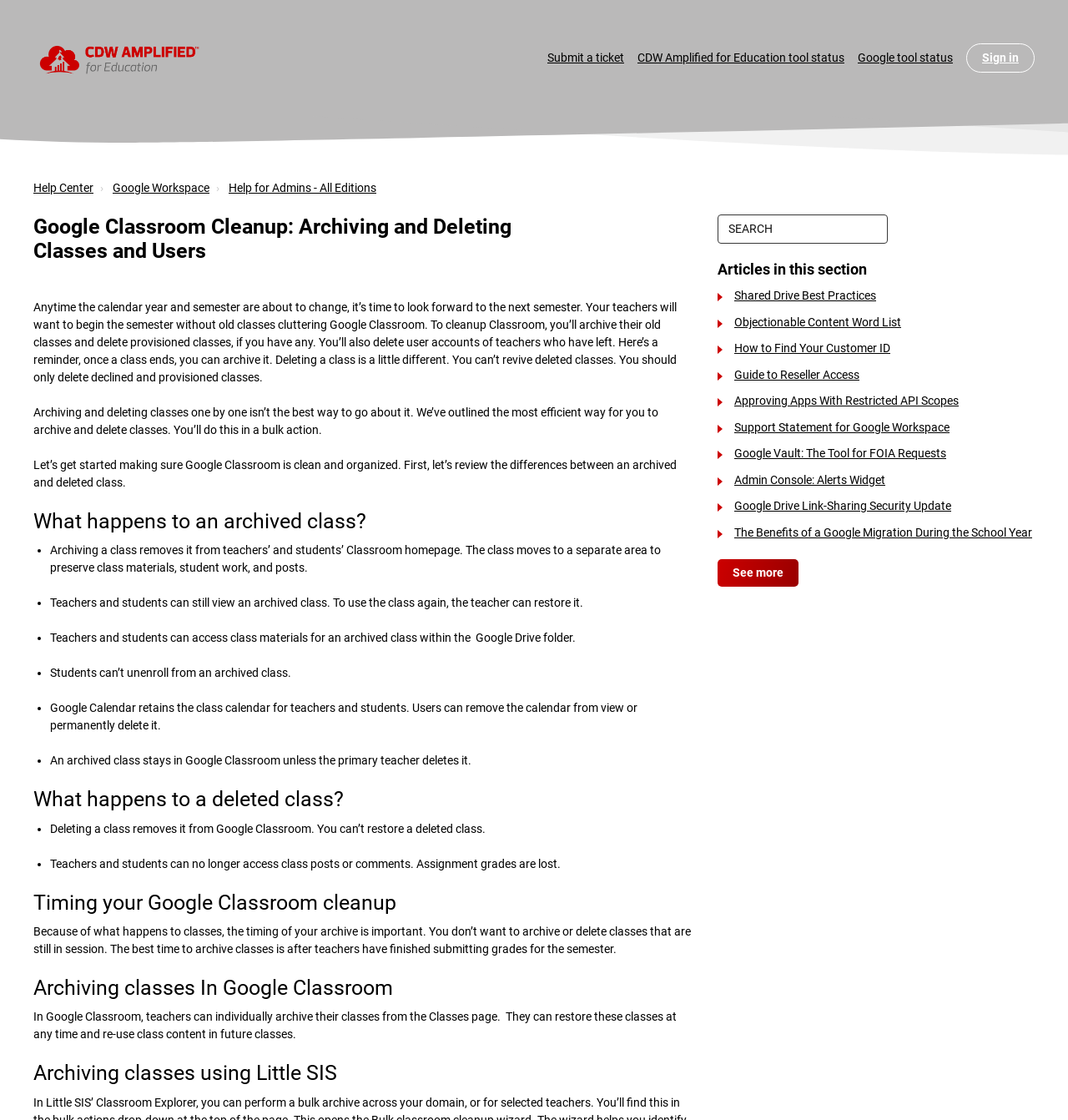Locate the UI element that matches the description Google Drive Link-Sharing Security Update in the webpage screenshot. Return the bounding box coordinates in the format (top-left x, top-left y, bottom-right x, bottom-right y), with values ranging from 0 to 1.

[0.672, 0.446, 0.891, 0.459]